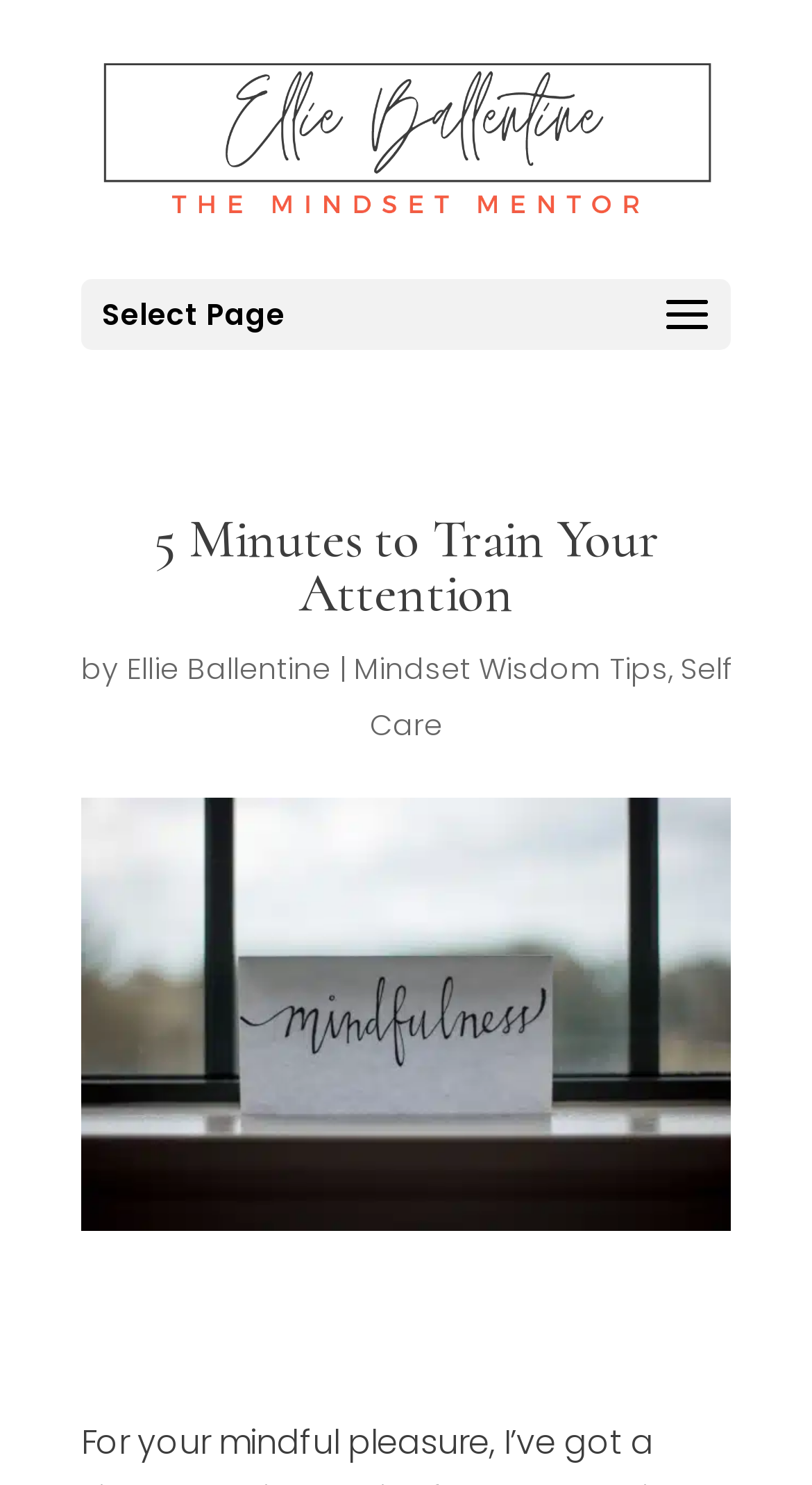How long does the mindfulness practice take?
Answer the question in as much detail as possible.

The duration of the mindfulness practice is mentioned in the heading '5 Minutes to Train Your Attention', which clearly states that the practice takes 5 minutes.